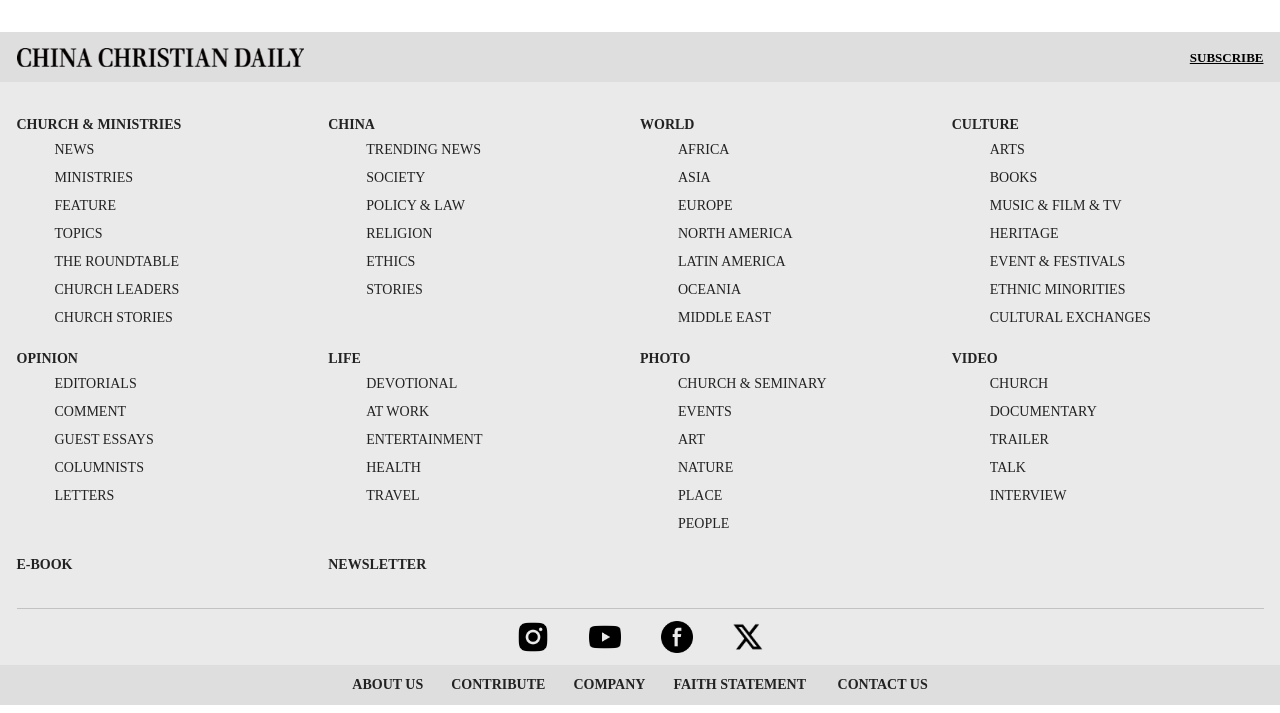Use a single word or phrase to respond to the question:
What is the main category of the news section?

CHURCH & MINISTRIES